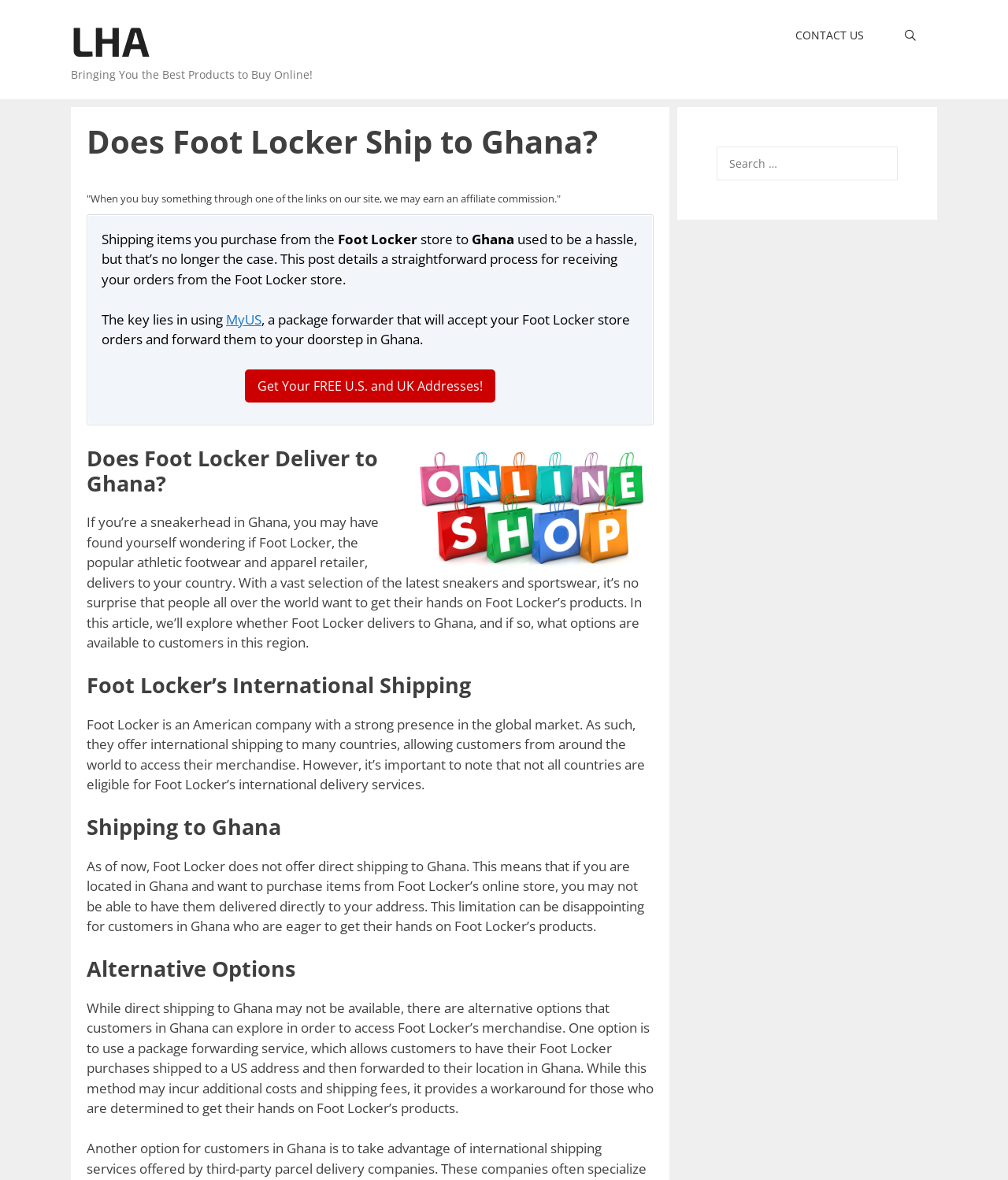What is the purpose of MyUS?
Please use the image to provide an in-depth answer to the question.

The purpose of MyUS can be determined by reading the static text elements on the webpage. The static text 'The key lies in using MyUS, a package forwarder that will accept your Foot Locker store orders and forward them to your doorstep in Ghana.' suggests that MyUS is a package forwarder that helps customers in Ghana receive their Foot Locker orders.